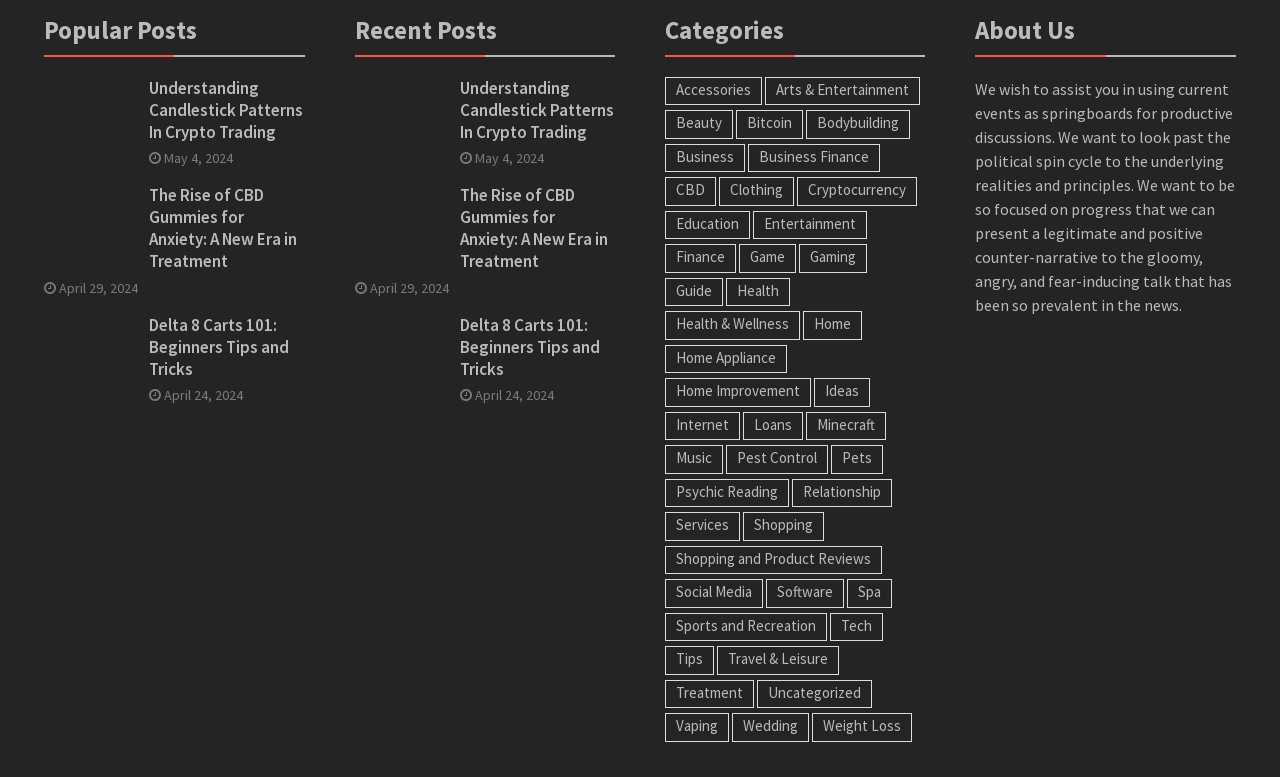Please identify the coordinates of the bounding box for the clickable region that will accomplish this instruction: "Click on 'Popular Posts'".

[0.035, 0.016, 0.238, 0.073]